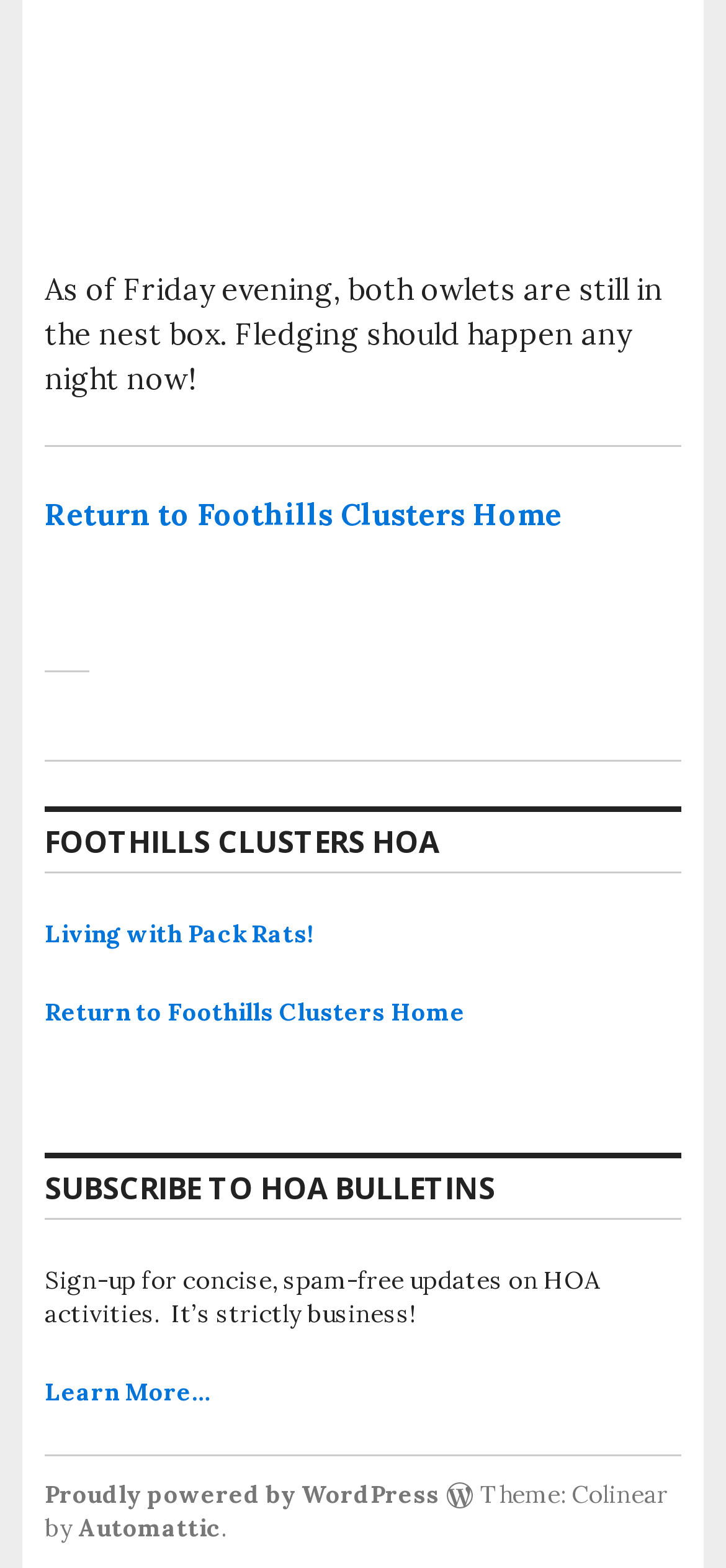Analyze the image and answer the question with as much detail as possible: 
What is the relationship between Automattic and the website?

The webpage mentions 'Theme: Colinear by Automattic' which suggests that Automattic is the creator of the theme used by the website.